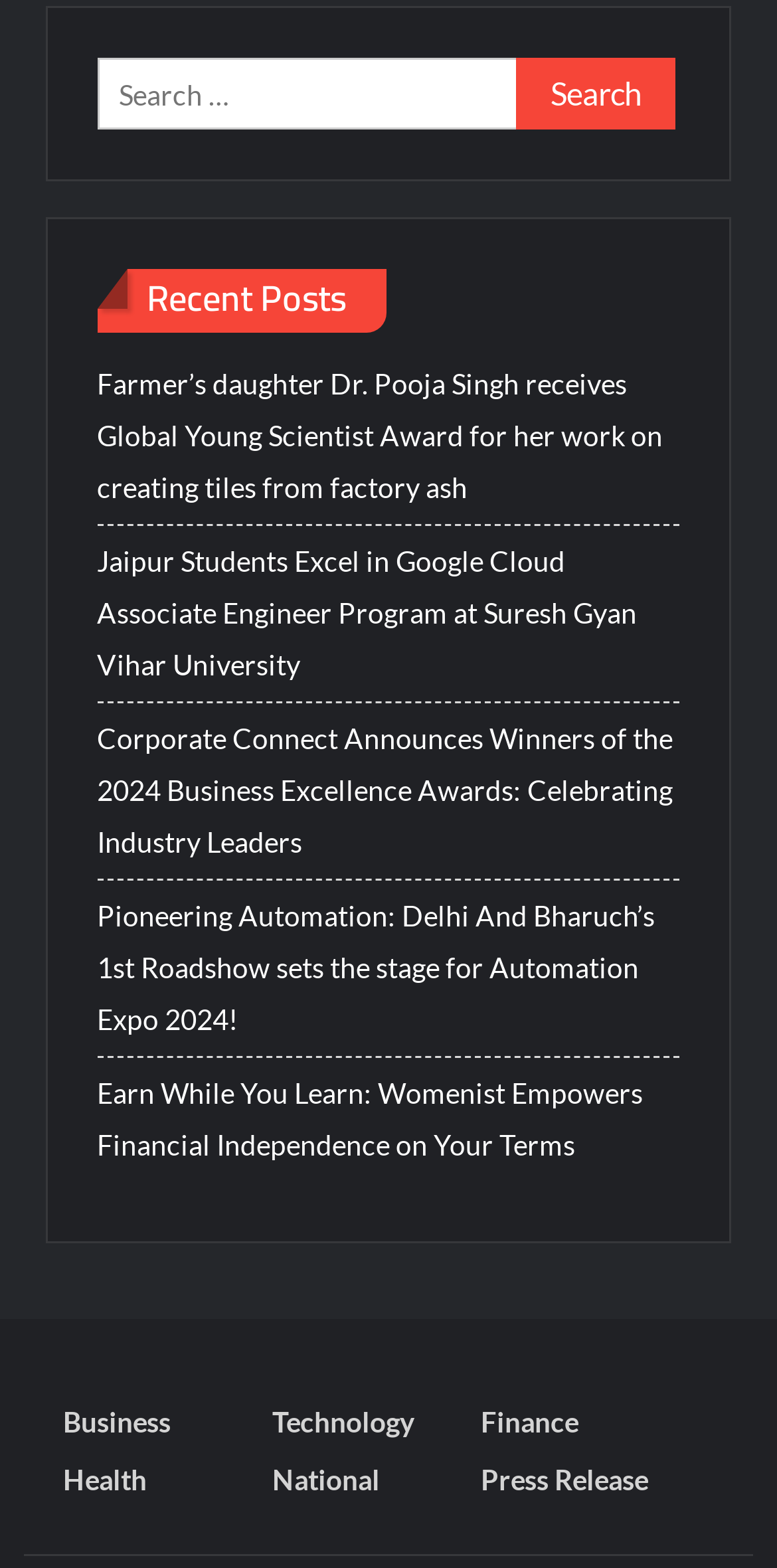How many links are there under 'Recent Posts'?
Could you answer the question in a detailed manner, providing as much information as possible?

There are five links listed under 'Recent Posts', including 'Farmer’s daughter Dr. Pooja Singh receives Global Young Scientist Award for her work on creating tiles from factory ash', 'Jaipur Students Excel in Google Cloud Associate Engineer Program at Suresh Gyan Vihar University', and three others.